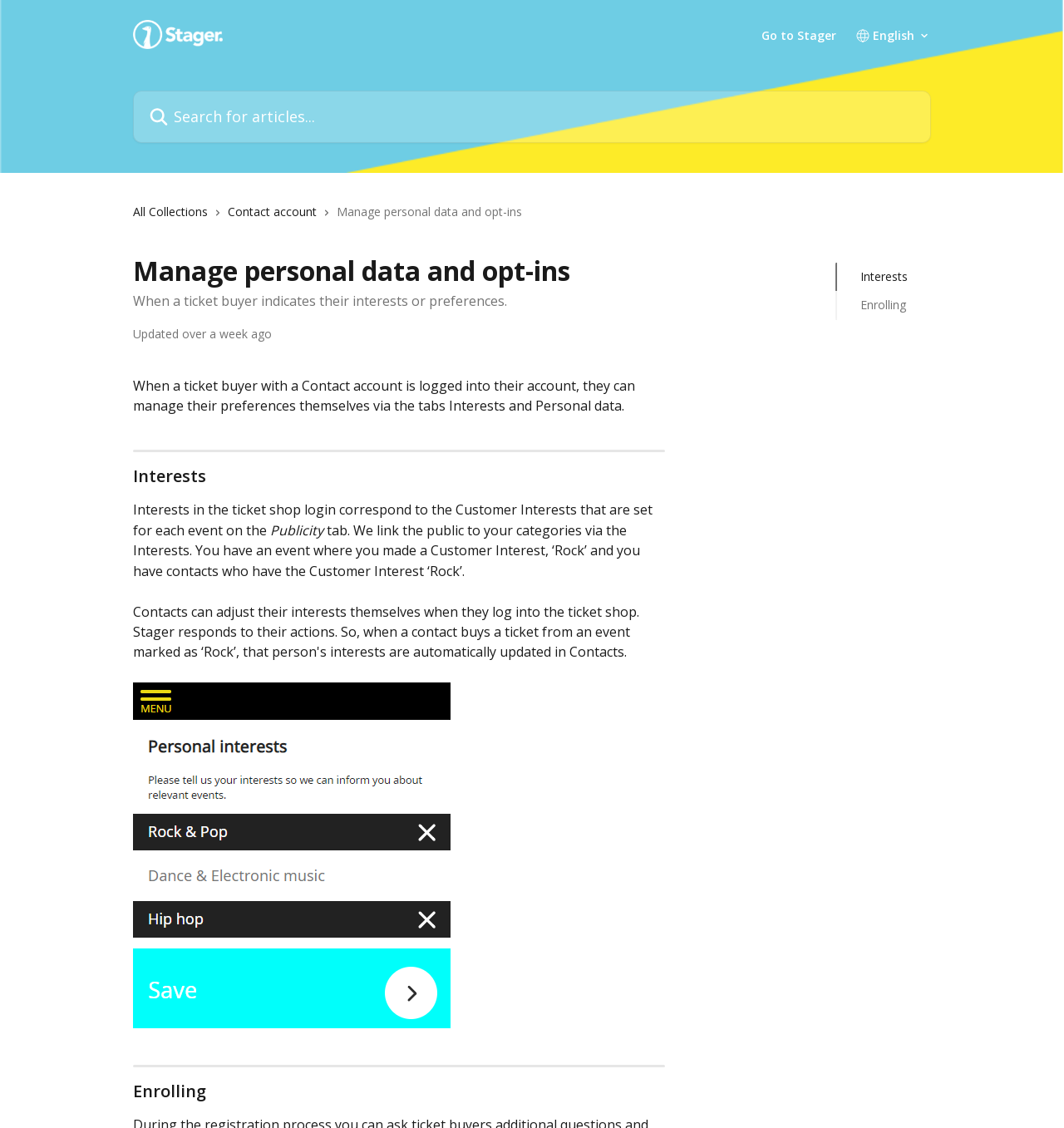What is the relationship between public and categories?
Please provide a single word or phrase answer based on the image.

Linked via Interests